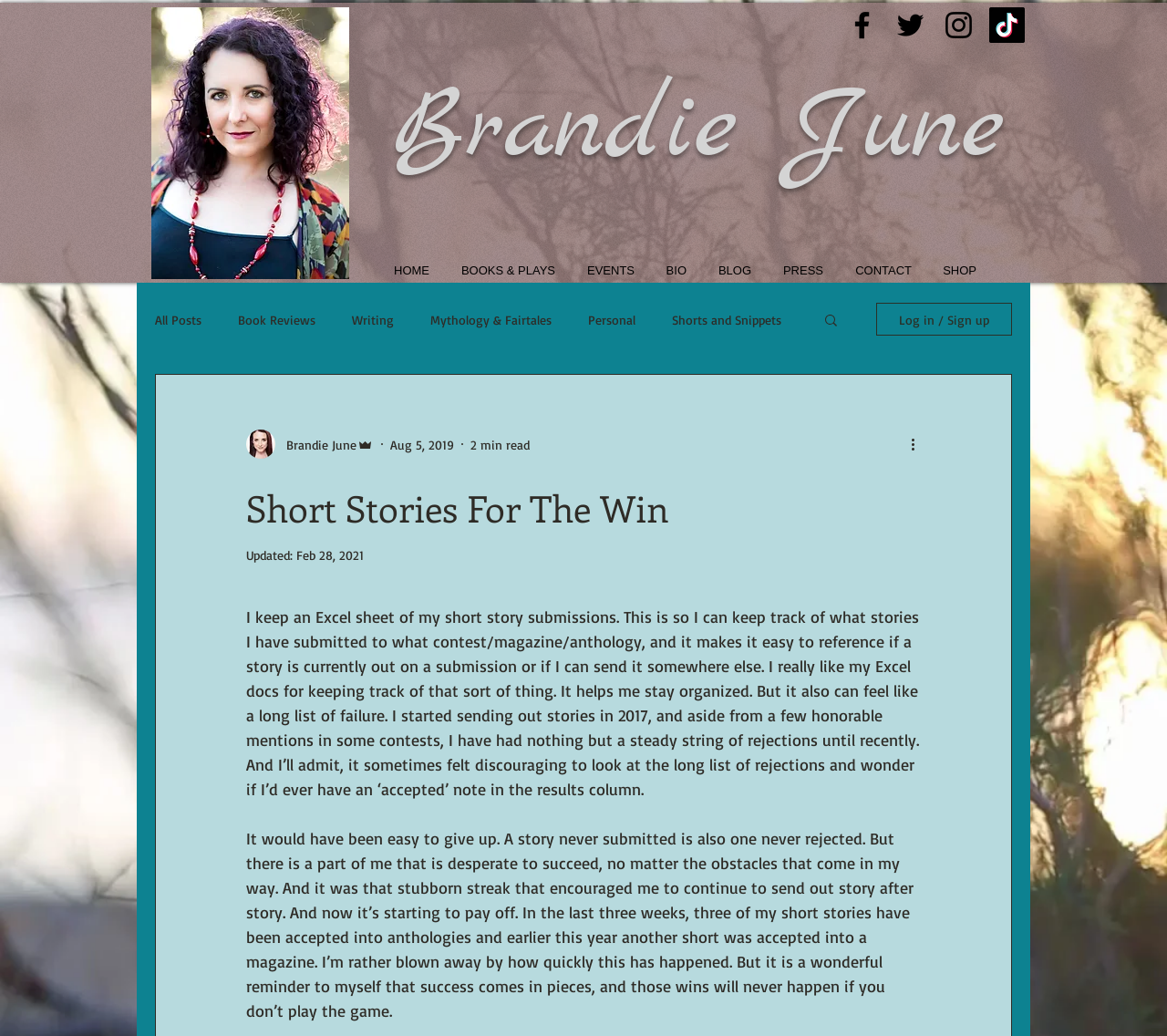Find the bounding box coordinates of the clickable element required to execute the following instruction: "Explore the Entertainment section". Provide the coordinates as four float numbers between 0 and 1, i.e., [left, top, right, bottom].

None